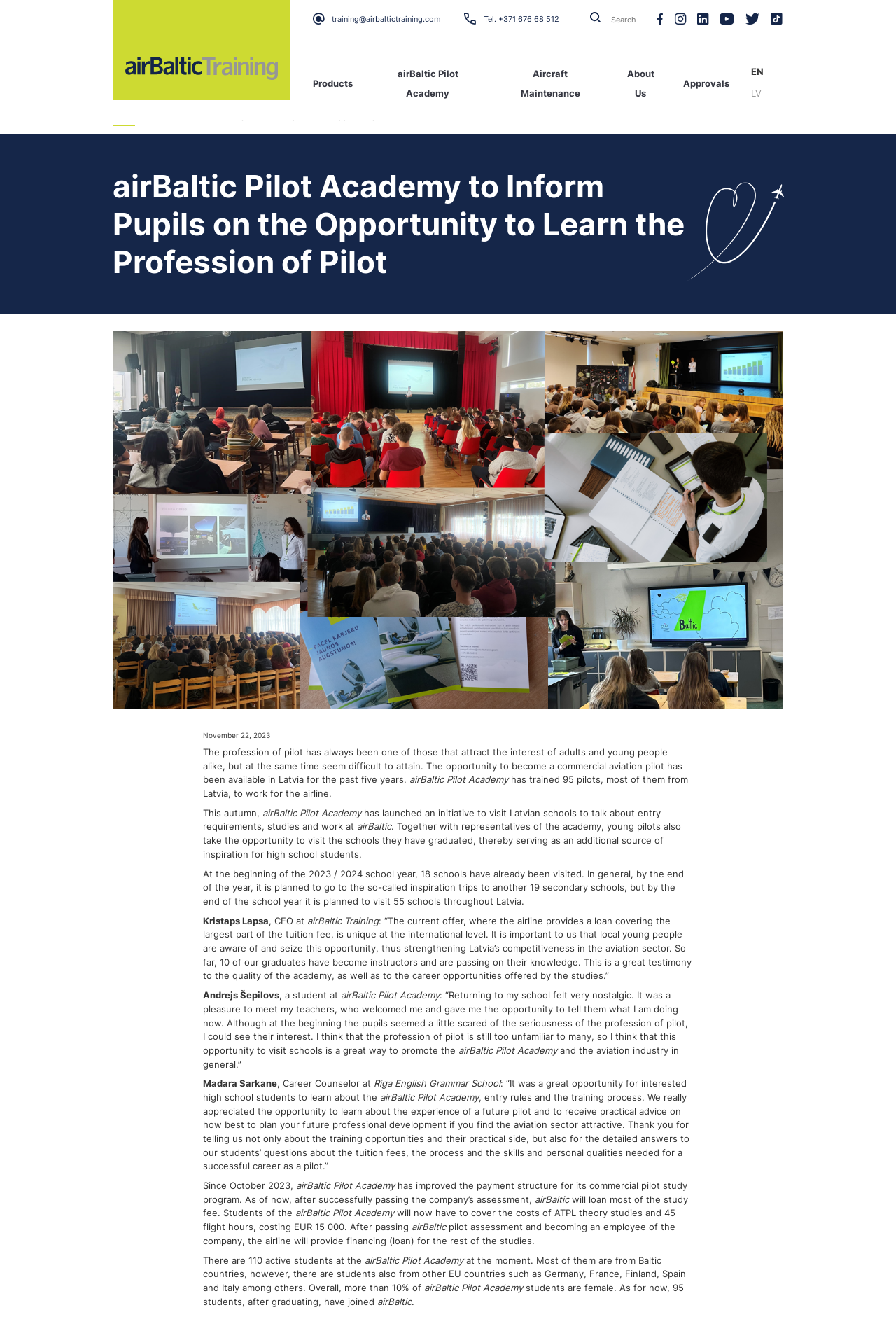Could you provide the bounding box coordinates for the portion of the screen to click to complete this instruction: "Switch to English"?

[0.833, 0.046, 0.858, 0.062]